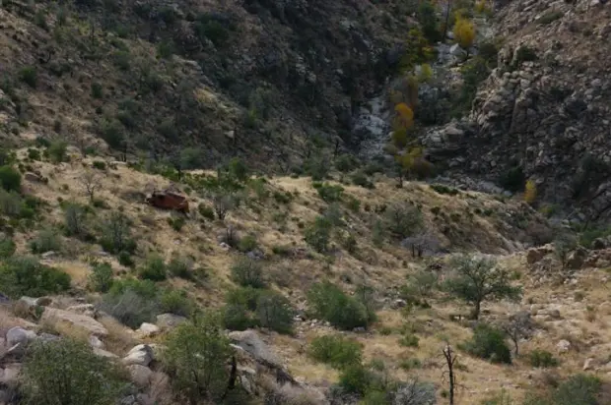Respond with a single word or phrase:
What season is hinted at in the distance?

Autumn